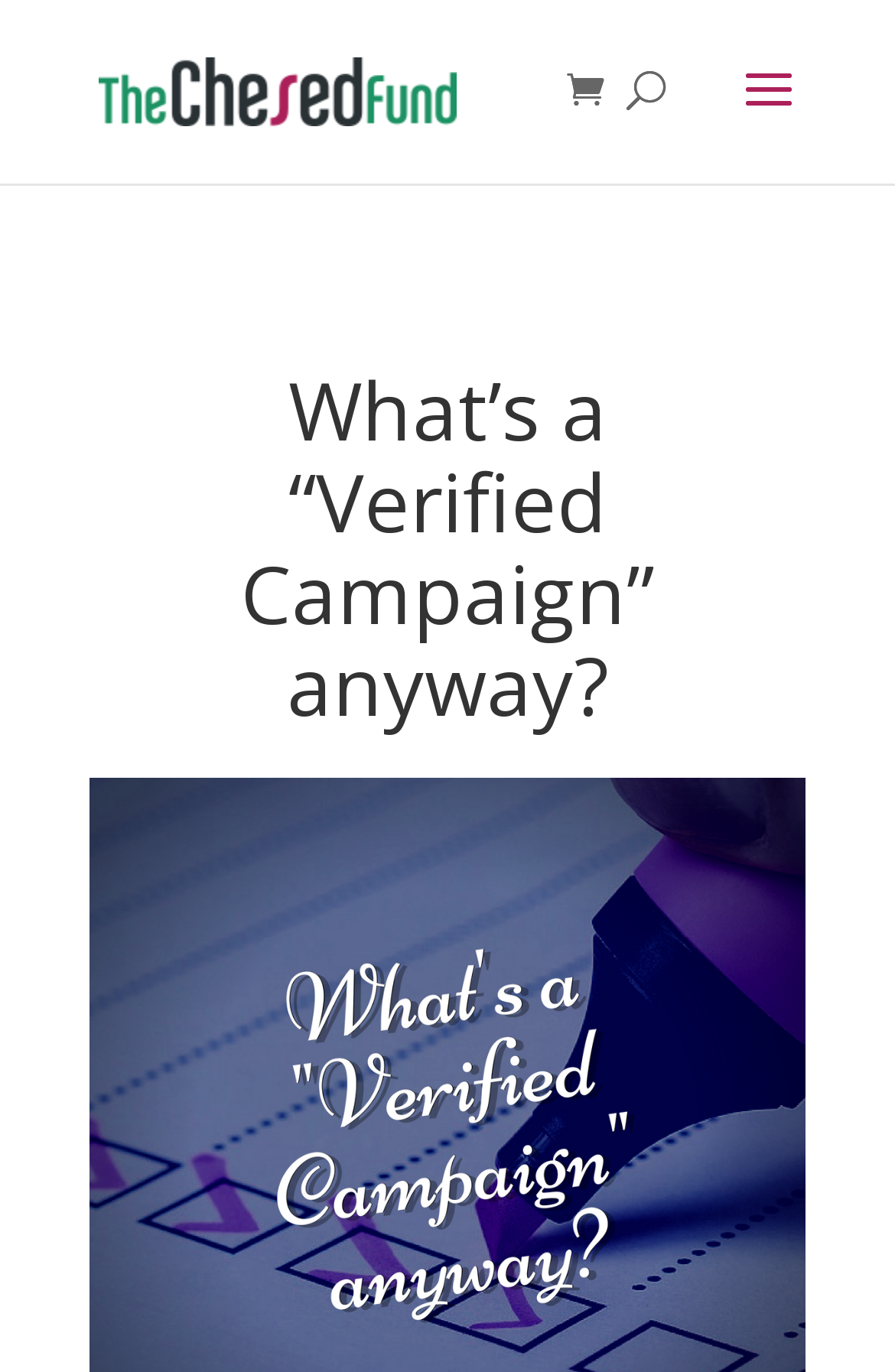Determine the main heading of the webpage and generate its text.

What’s a “Verified Campaign” anyway?